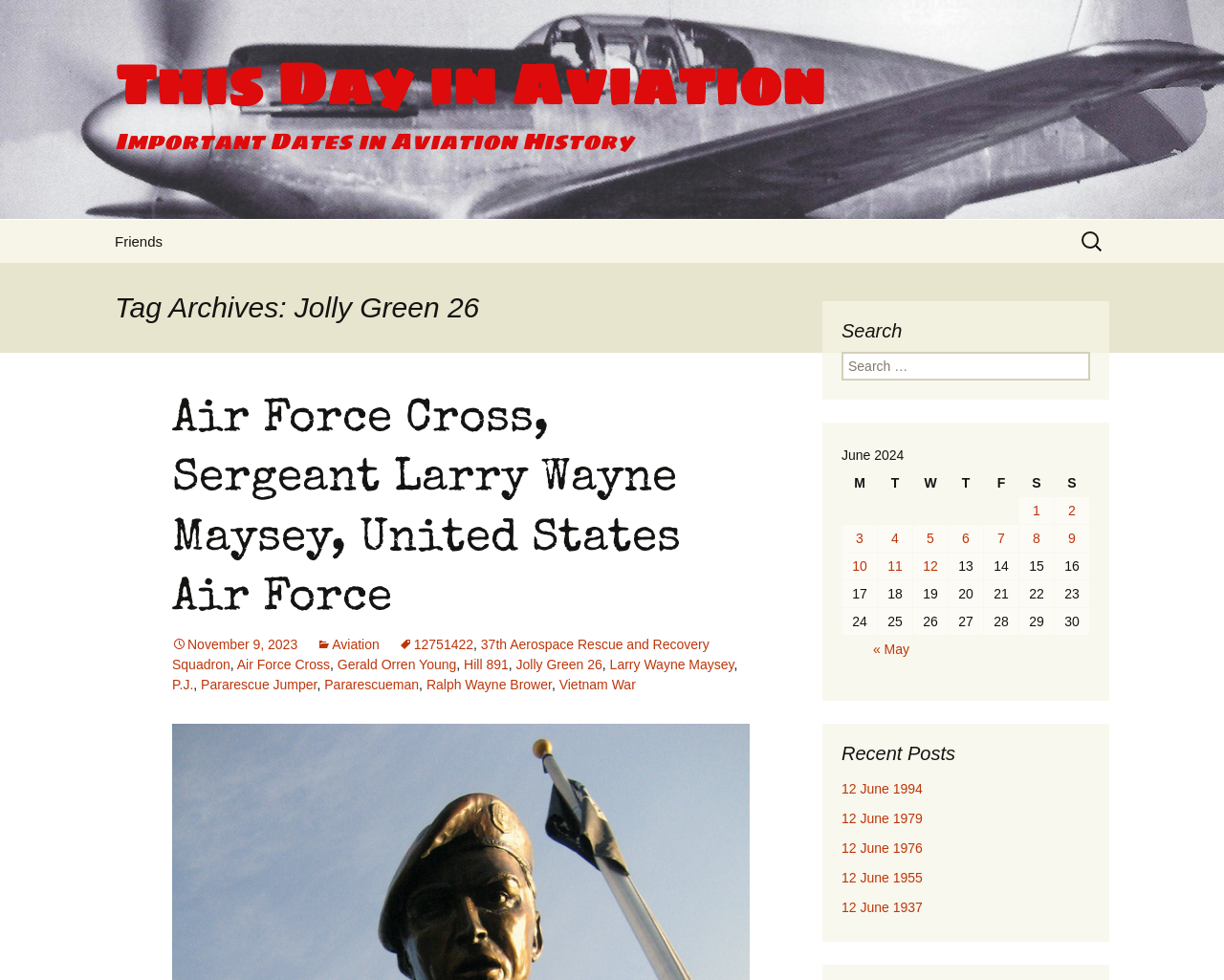Can you determine the main header of this webpage?

This Day in Aviation